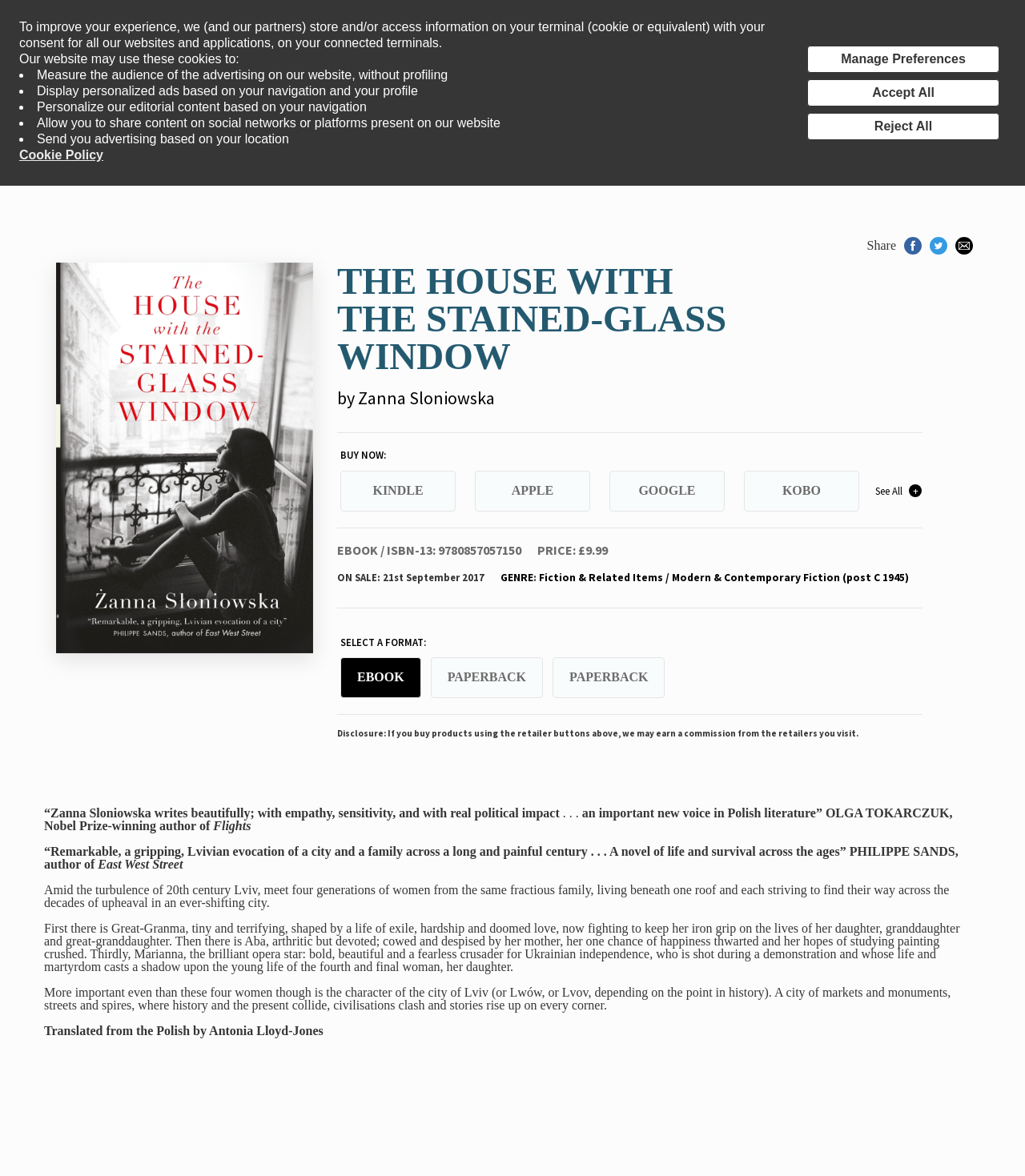What is the publication date of the book?
Using the image, give a concise answer in the form of a single word or short phrase.

21st September 2017